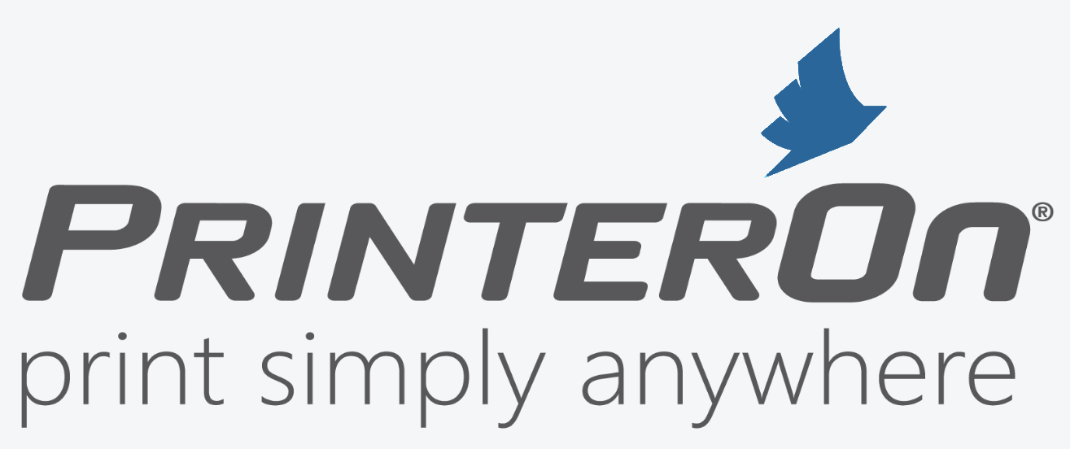Please provide a comprehensive answer to the question based on the screenshot: What does the blue bird silhouette symbolize?

The stylized blue silhouette of a bird accompanying the PrinterOn logo symbolizes freedom and movement, suggesting that users can print from any location seamlessly and effortlessly, which aligns with the brand's mission to simplify mobile printing solutions.